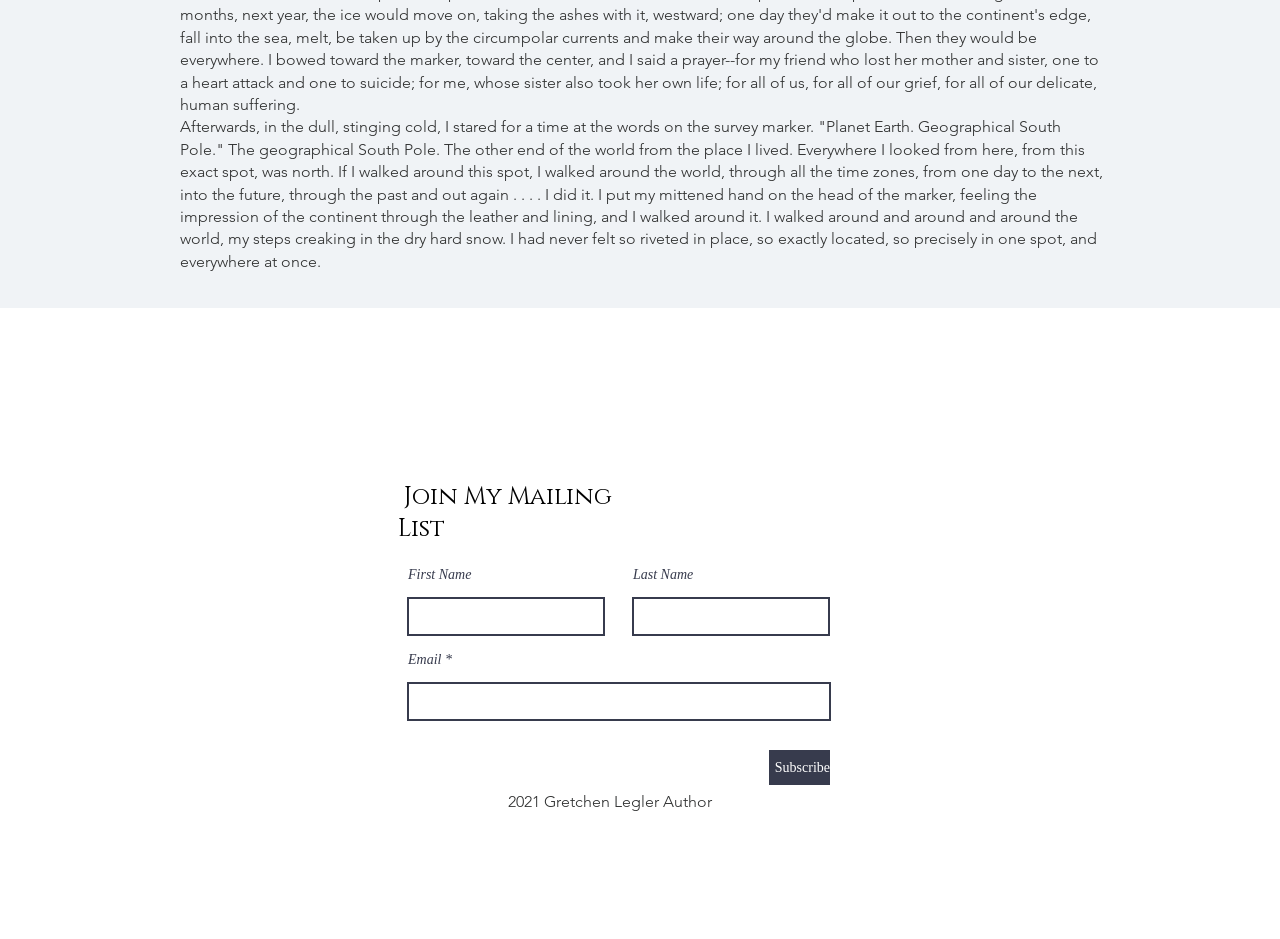What is required to subscribe to the mailing list?
Please give a detailed and thorough answer to the question, covering all relevant points.

The Email field is marked as required, indicating that it is necessary to provide an email address to subscribe to the author's mailing list.